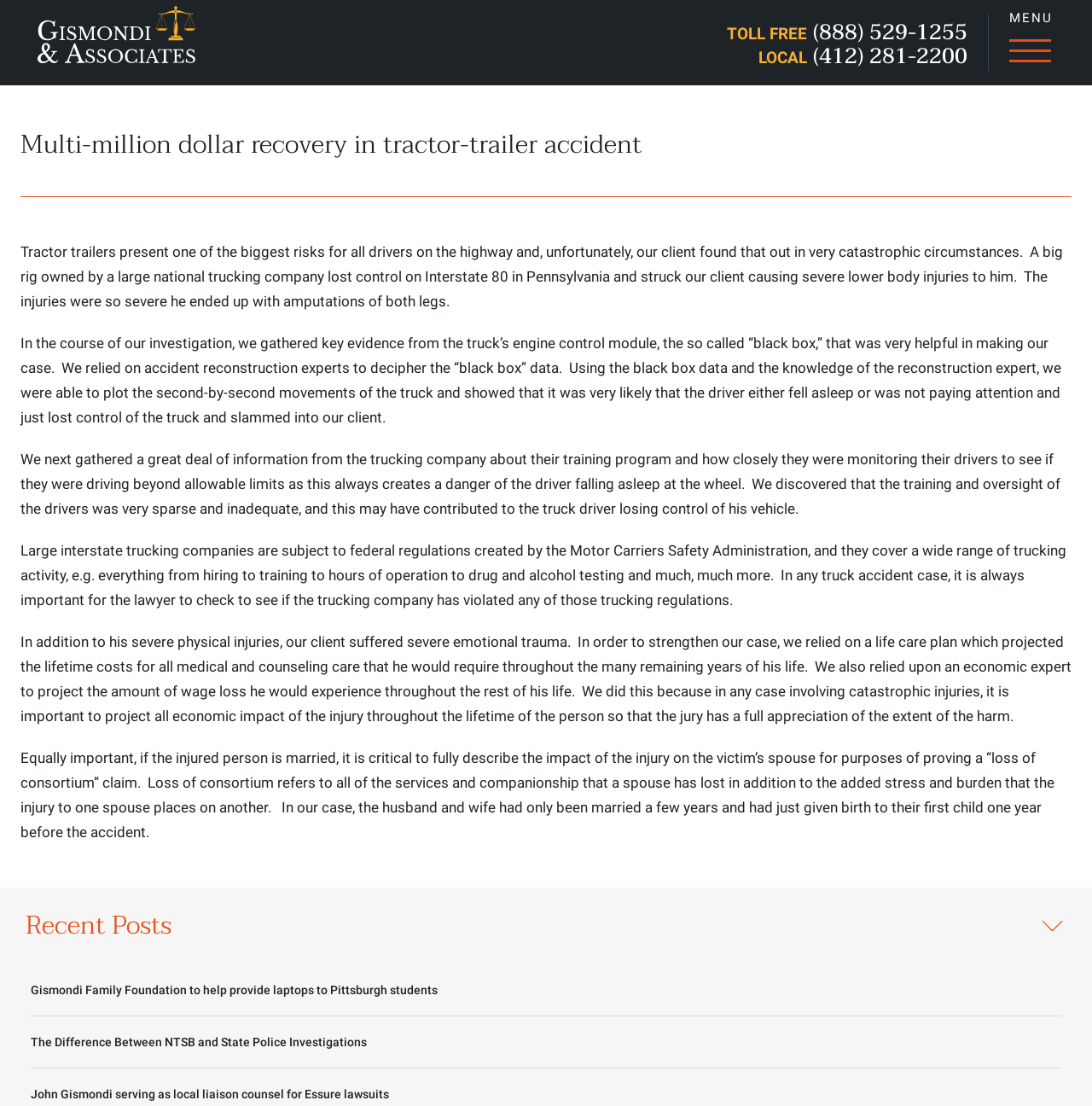Given the element description, predict the bounding box coordinates in the format (top-left x, top-left y, bottom-right x, bottom-right y), using floating point numbers between 0 and 1: Menu

[0.905, 0.013, 0.981, 0.064]